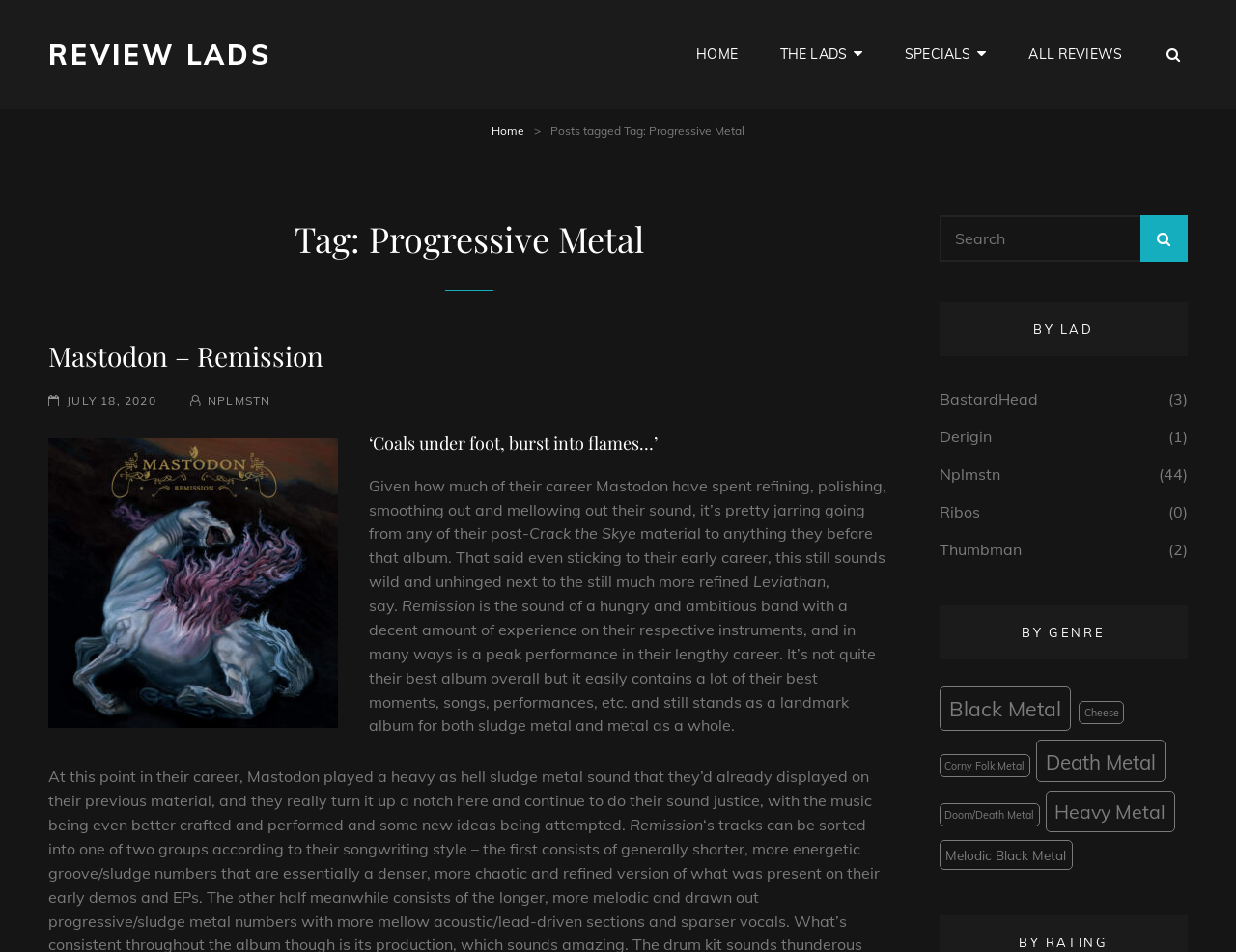Determine the bounding box coordinates of the clickable element necessary to fulfill the instruction: "View posts by 'Nplmstn'". Provide the coordinates as four float numbers within the 0 to 1 range, i.e., [left, top, right, bottom].

[0.76, 0.481, 0.809, 0.514]